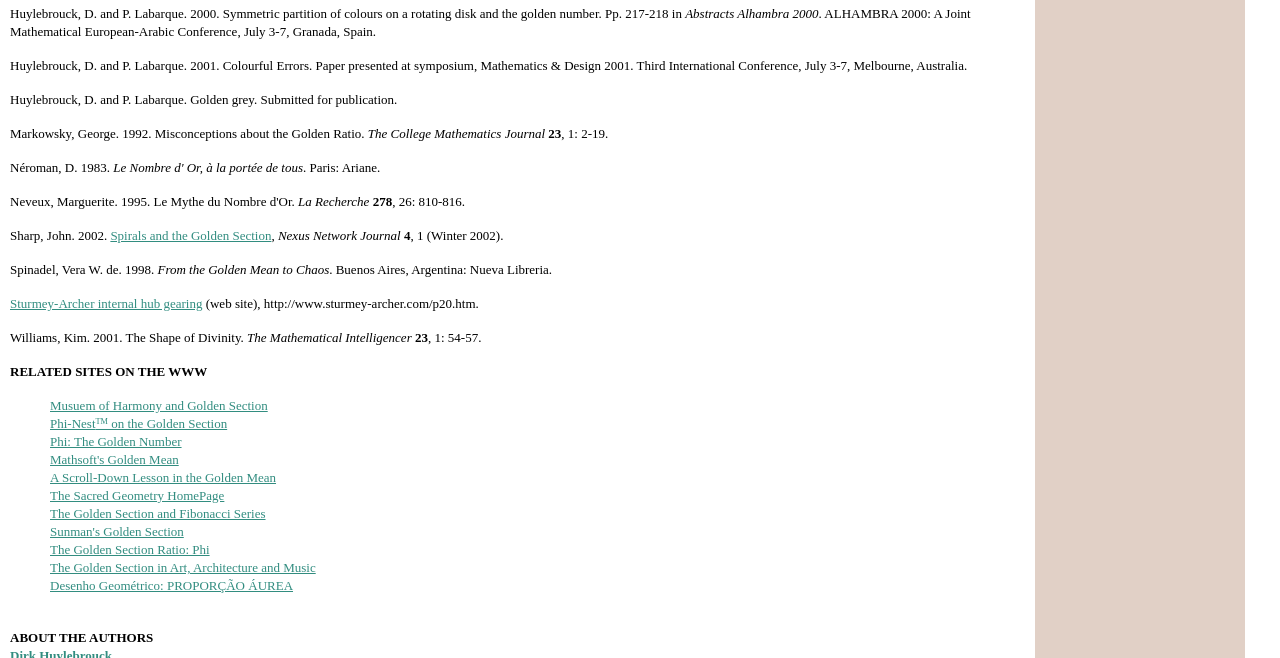Pinpoint the bounding box coordinates for the area that should be clicked to perform the following instruction: "Click the link 'Spirals and the Golden Section'".

[0.086, 0.346, 0.212, 0.369]